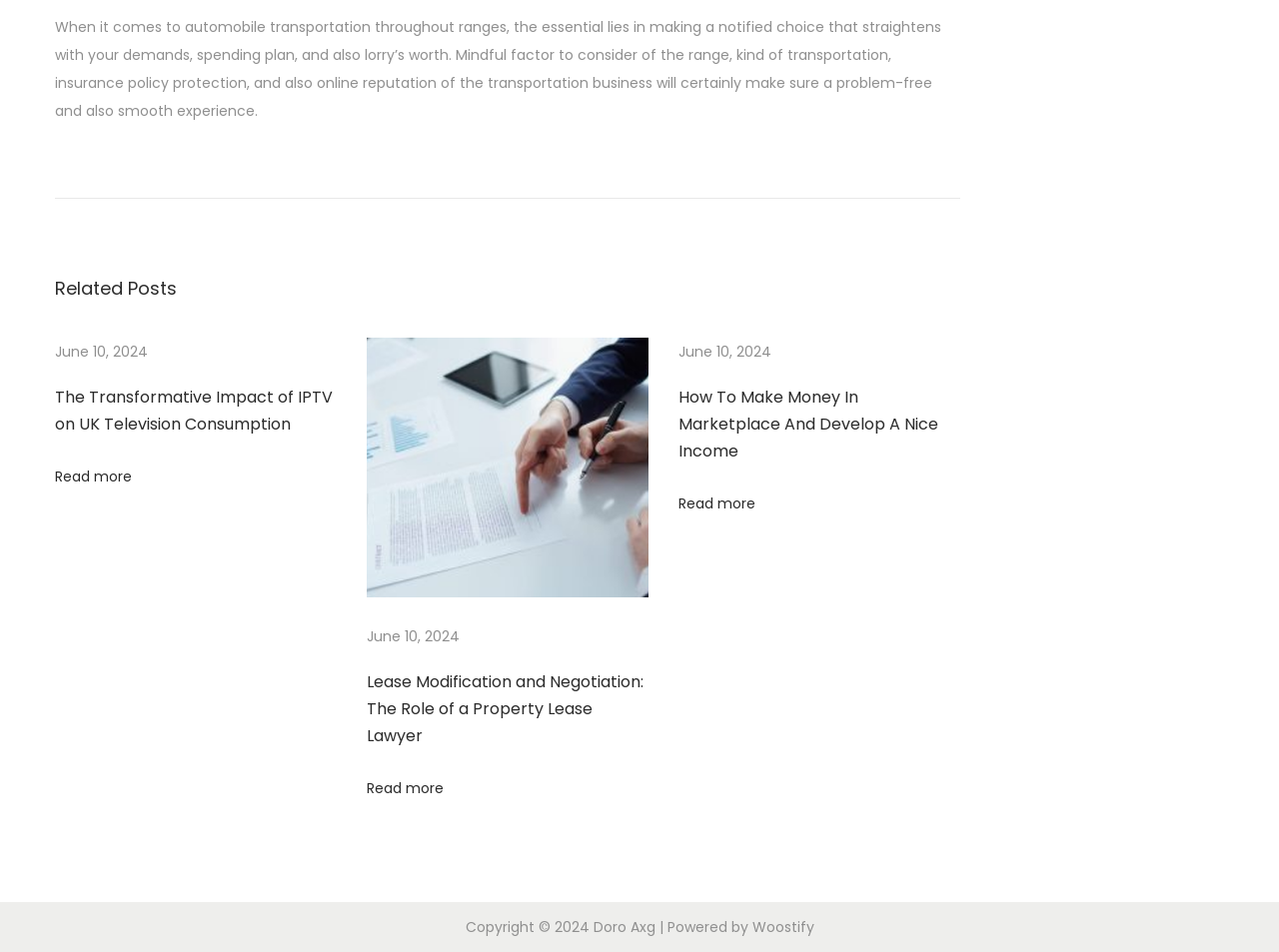Using the image as a reference, answer the following question in as much detail as possible:
What is the name of the platform that powers the website?

I found the name by looking at the link element with the text 'Woostify' which is located below the 'Powered by' text.